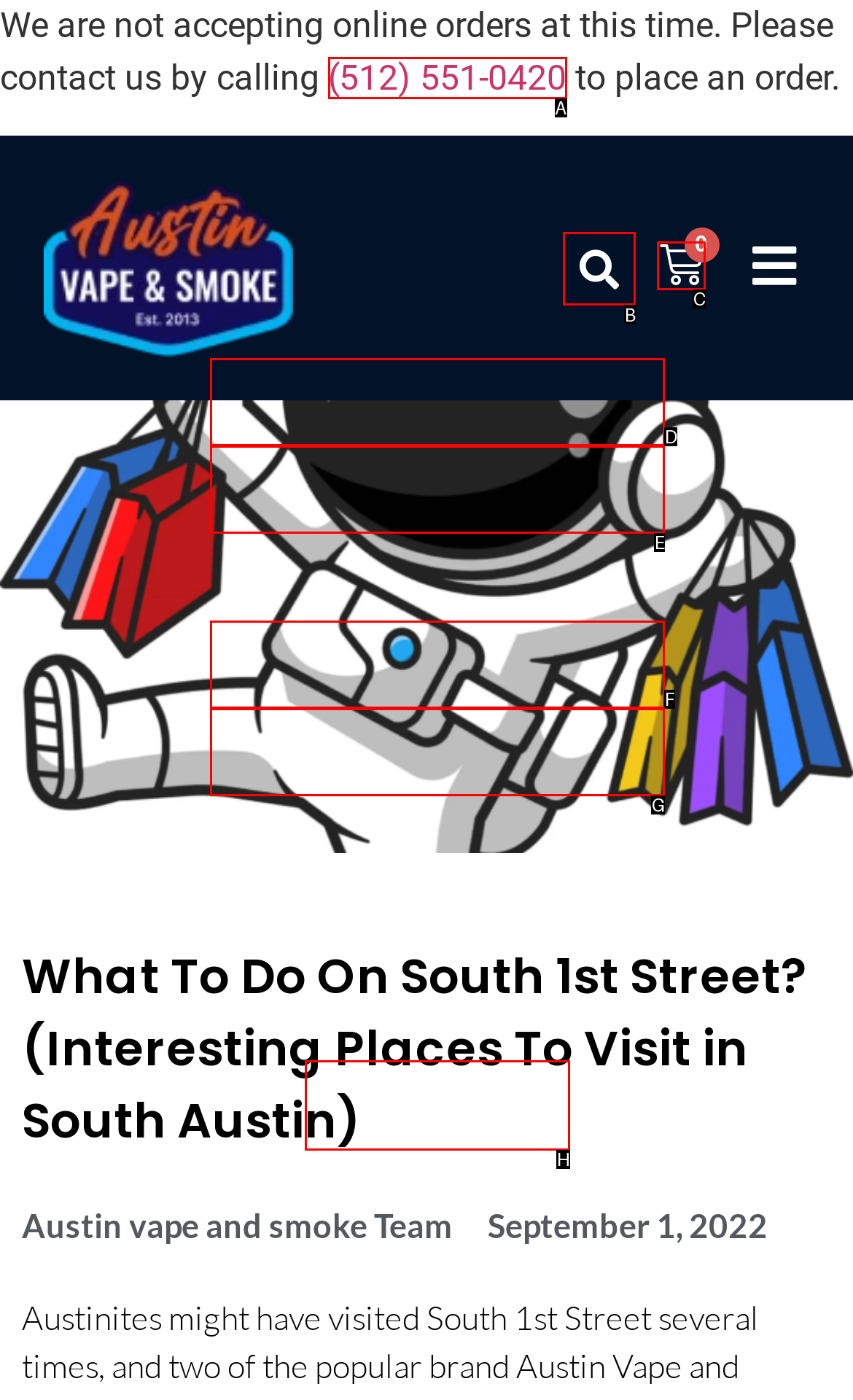Indicate which red-bounded element should be clicked to perform the task: Get help on Debian Answer with the letter of the correct option.

None